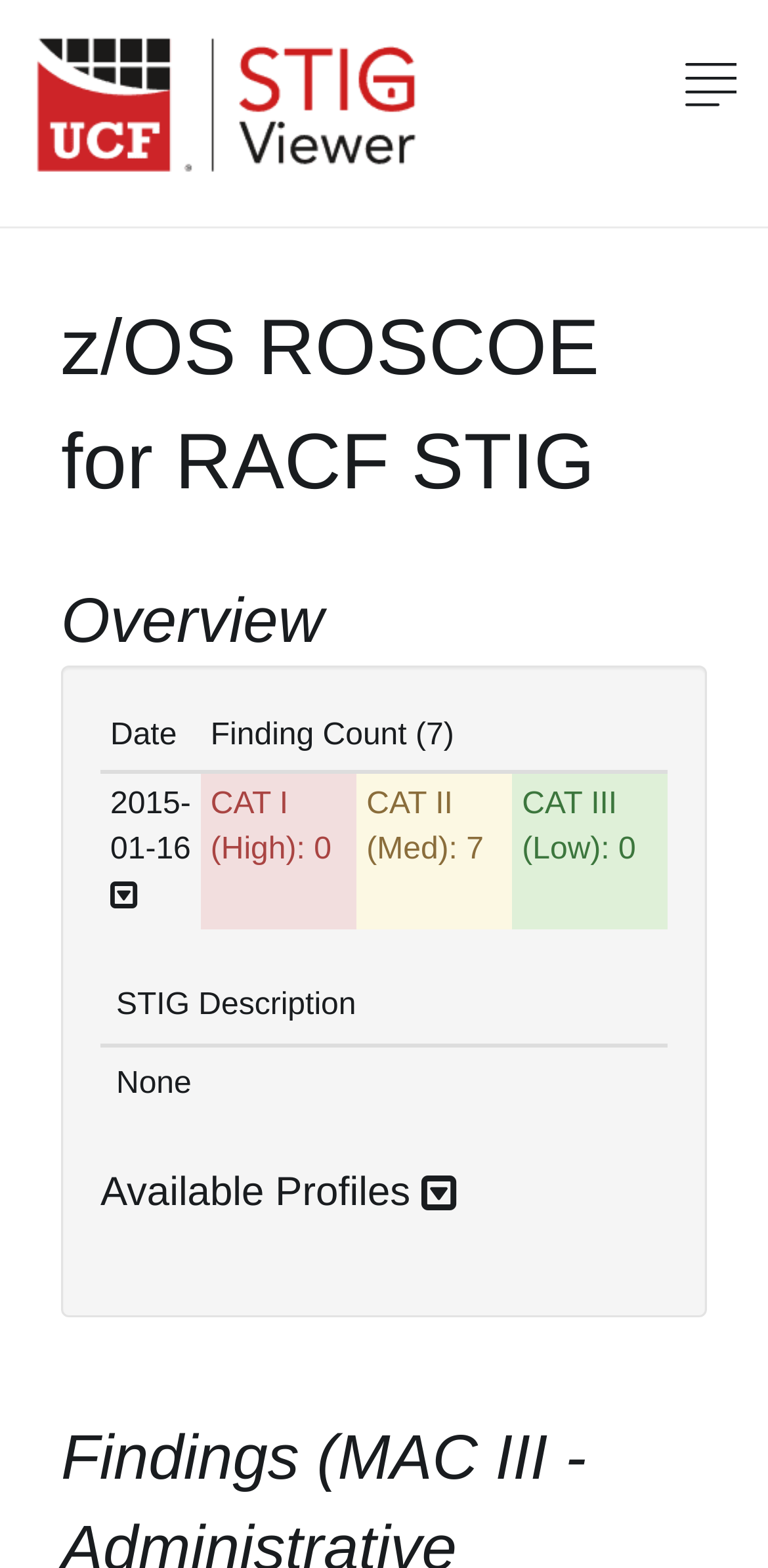How many columns are in the first table?
Using the image as a reference, answer the question with a short word or phrase.

2